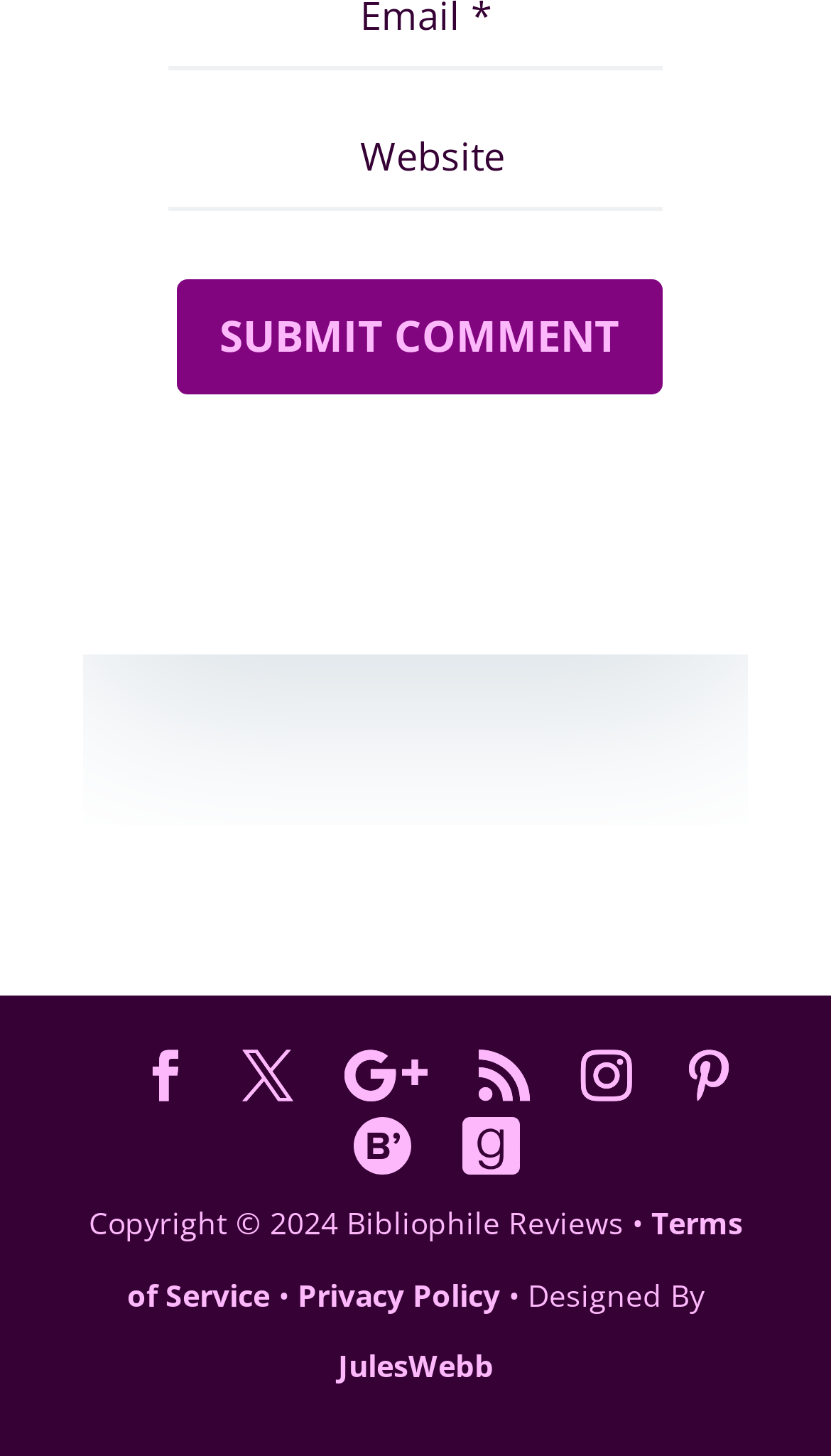Give a concise answer using only one word or phrase for this question:
What is the purpose of the textbox?

Enter website